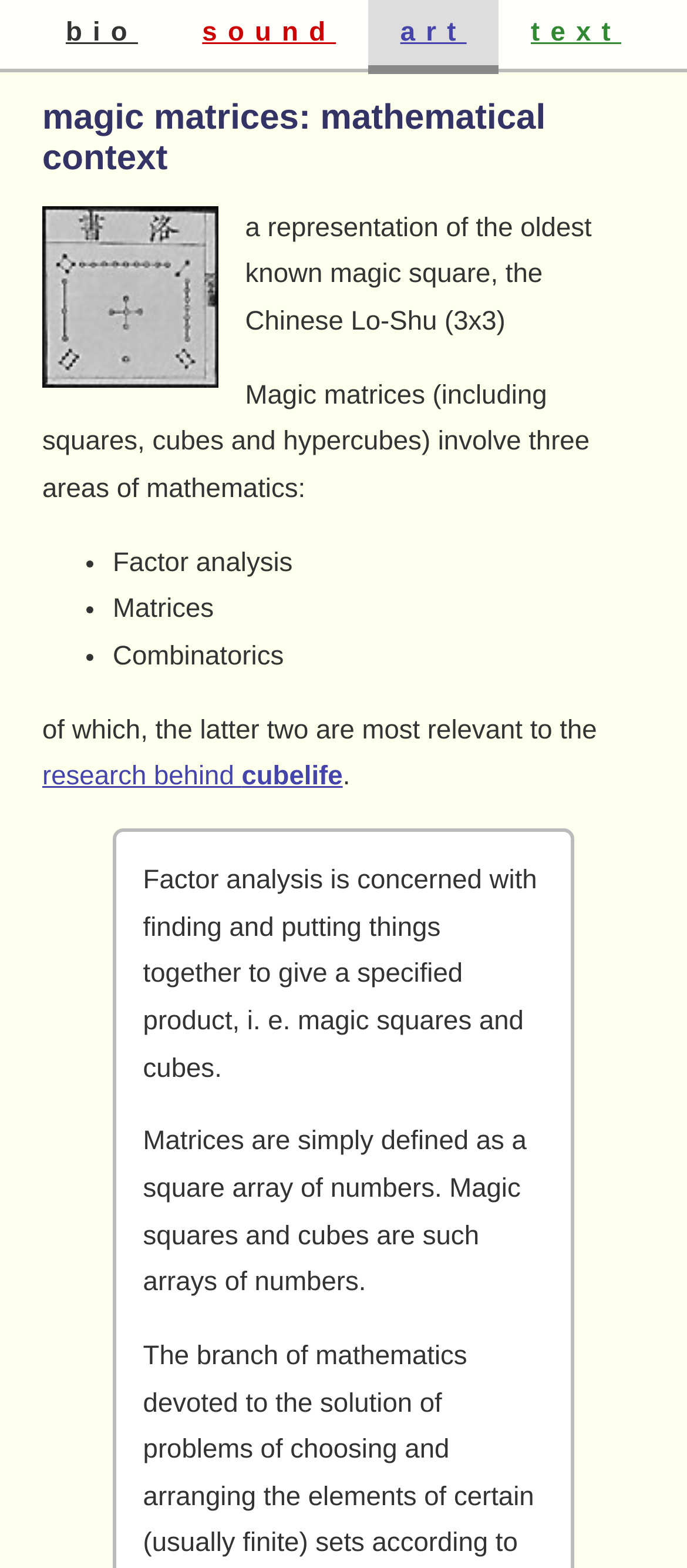Please identify and generate the text content of the webpage's main heading.

magic matrices: mathematical context